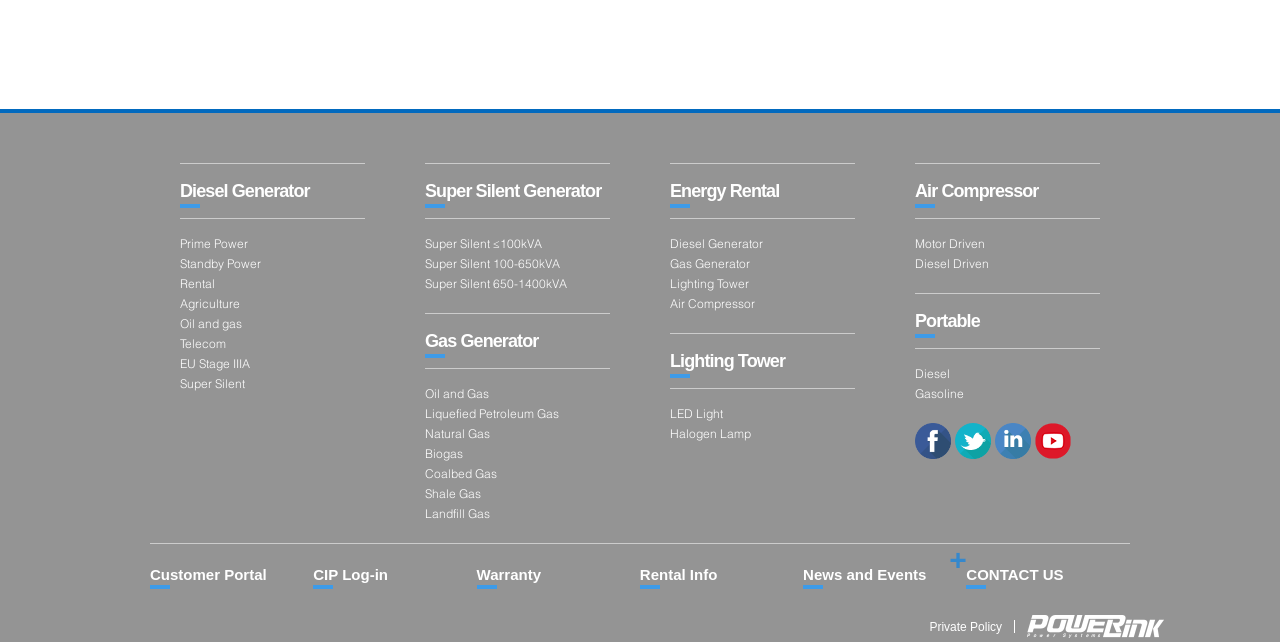Determine the bounding box coordinates of the section to be clicked to follow the instruction: "Check Customer Portal". The coordinates should be given as four float numbers between 0 and 1, formatted as [left, top, right, bottom].

[0.117, 0.878, 0.208, 0.911]